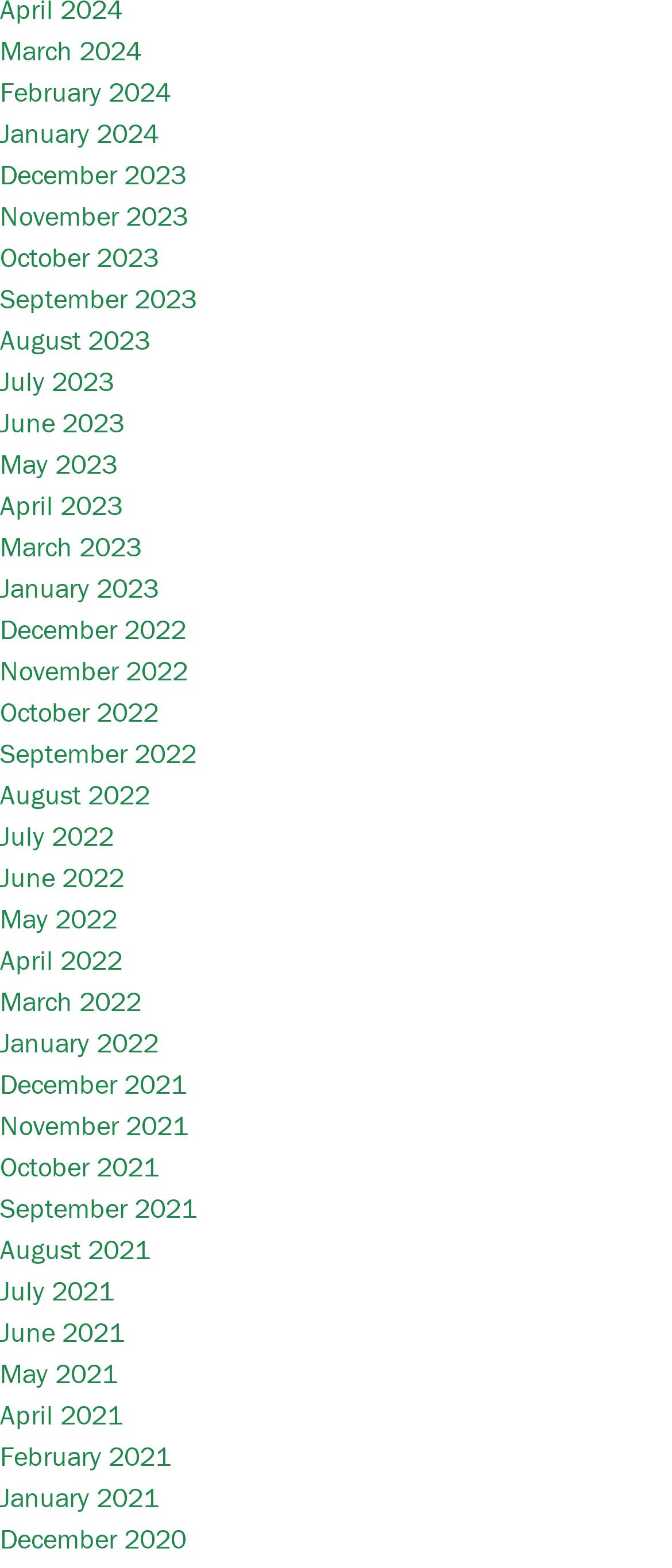Find the bounding box coordinates of the area to click in order to follow the instruction: "View January 2023".

[0.0, 0.364, 0.236, 0.386]